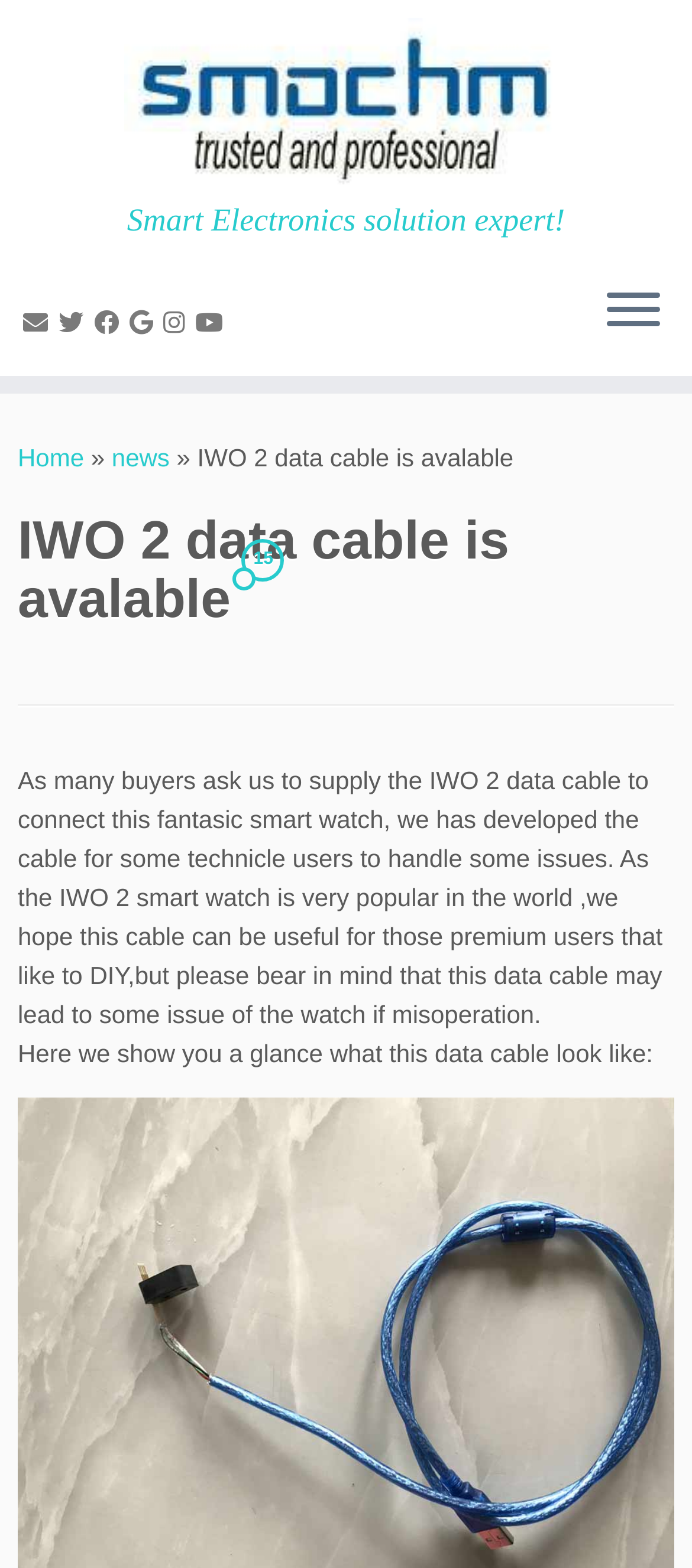What is the IWO 2 smart watch?
From the screenshot, supply a one-word or short-phrase answer.

A popular smart watch